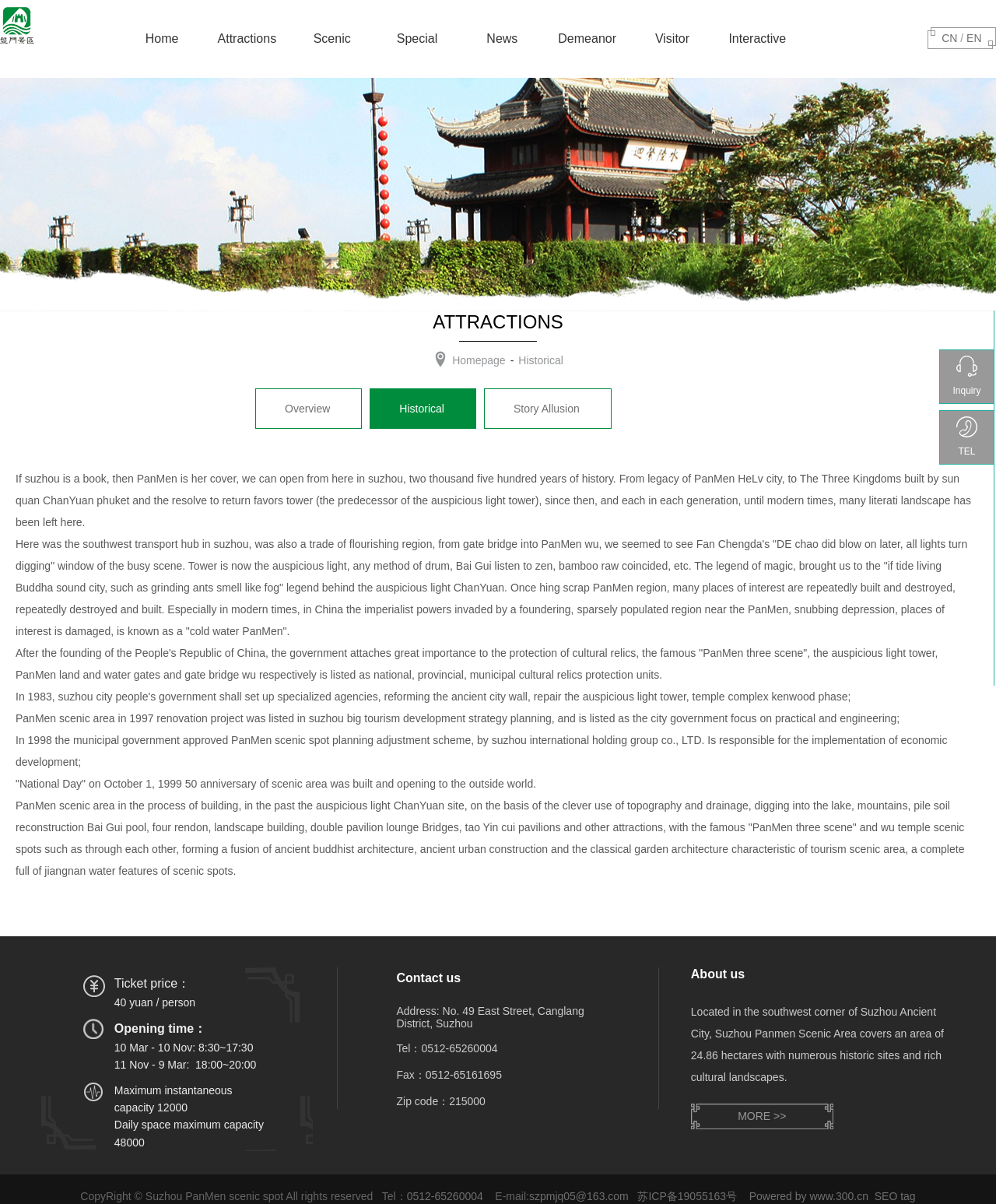Find the bounding box coordinates of the element to click in order to complete this instruction: "Contact us". The bounding box coordinates must be four float numbers between 0 and 1, denoted as [left, top, right, bottom].

[0.398, 0.807, 0.463, 0.818]